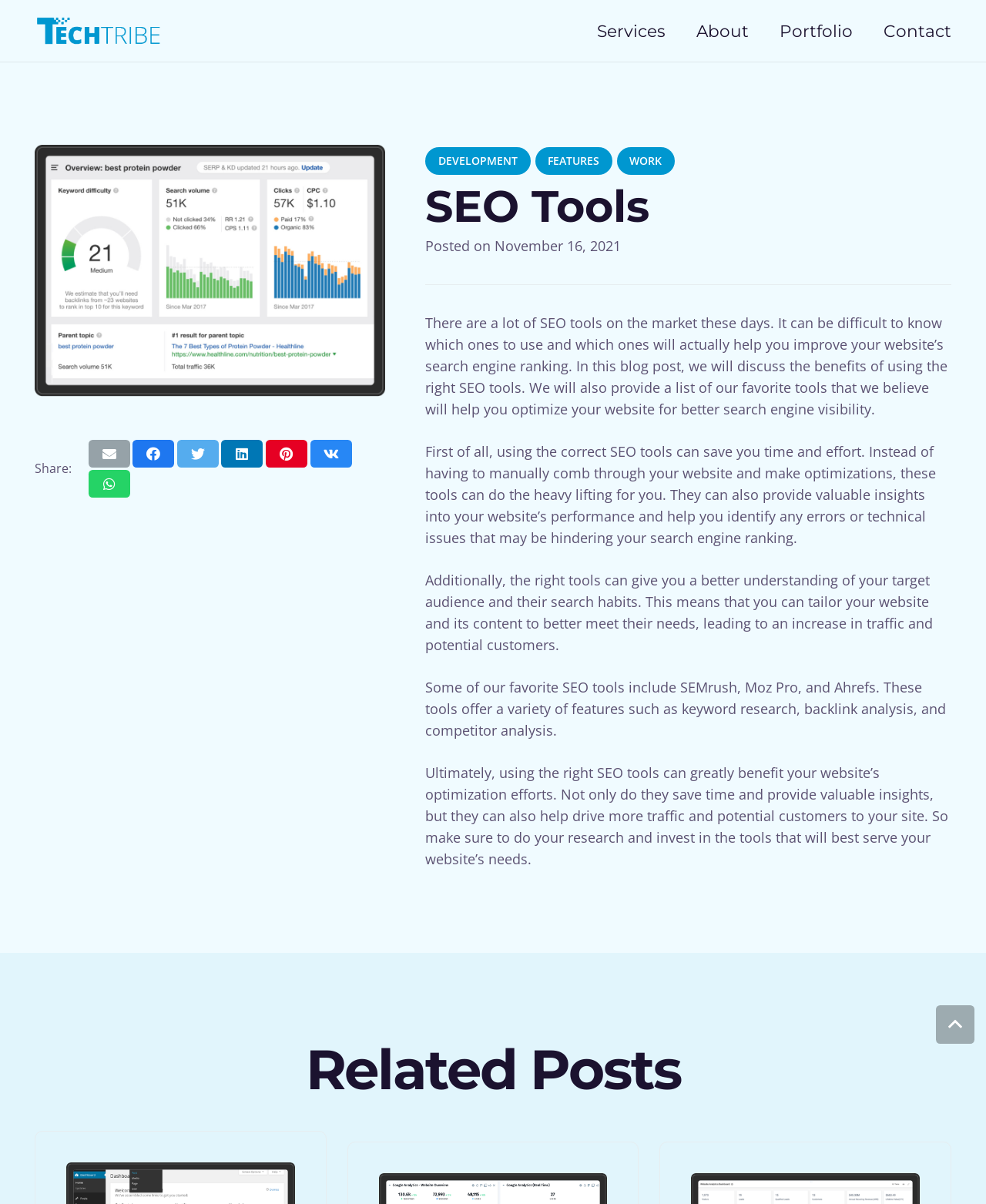What are some favorite SEO tools mentioned?
Based on the content of the image, thoroughly explain and answer the question.

The webpage mentions that some of the favorite SEO tools include SEMrush, Moz Pro, and Ahrefs. These tools offer features such as keyword research, backlink analysis, and competitor analysis.